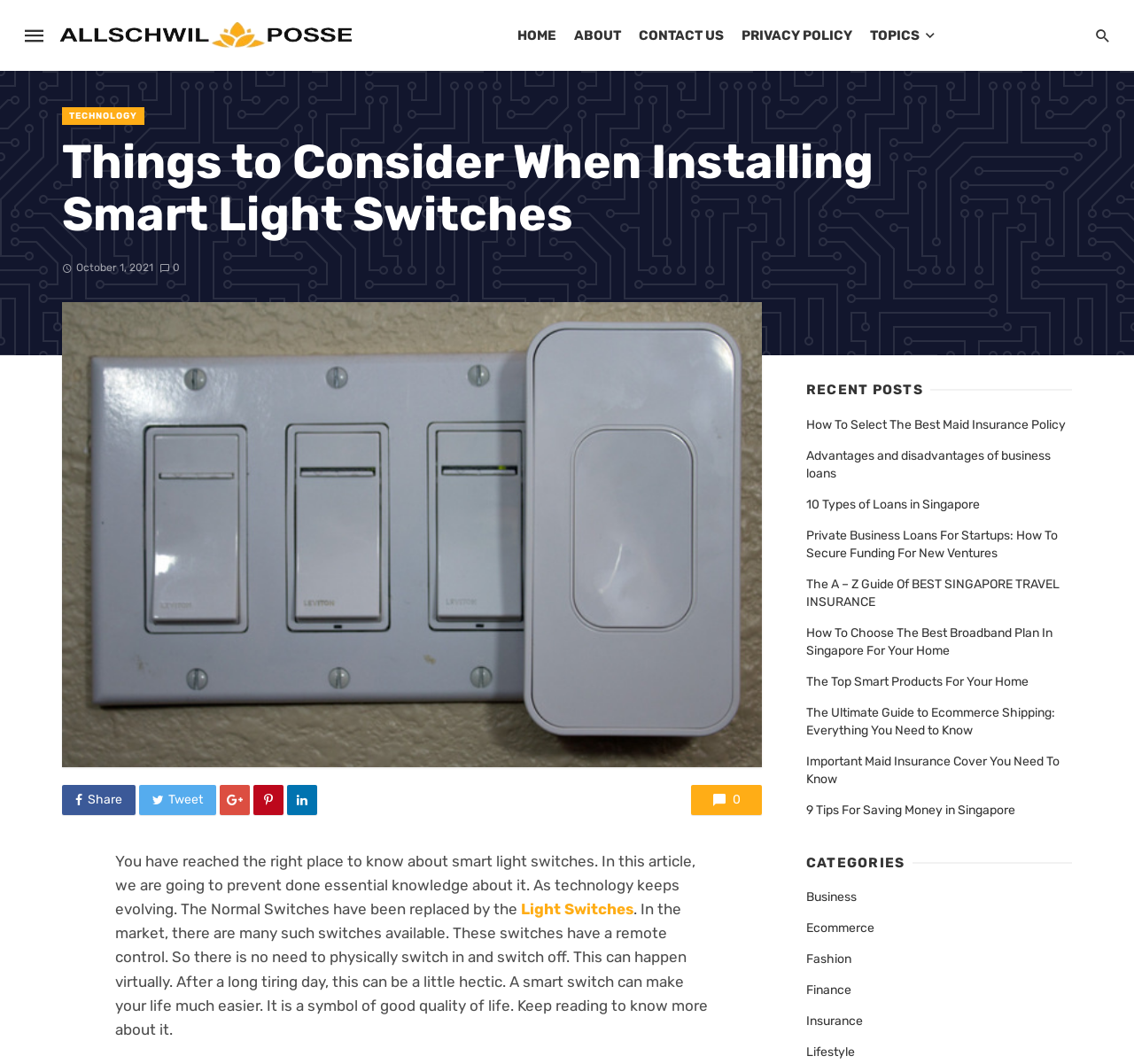Identify the bounding box coordinates of the clickable section necessary to follow the following instruction: "View recent posts". The coordinates should be presented as four float numbers from 0 to 1, i.e., [left, top, right, bottom].

[0.711, 0.359, 0.814, 0.374]